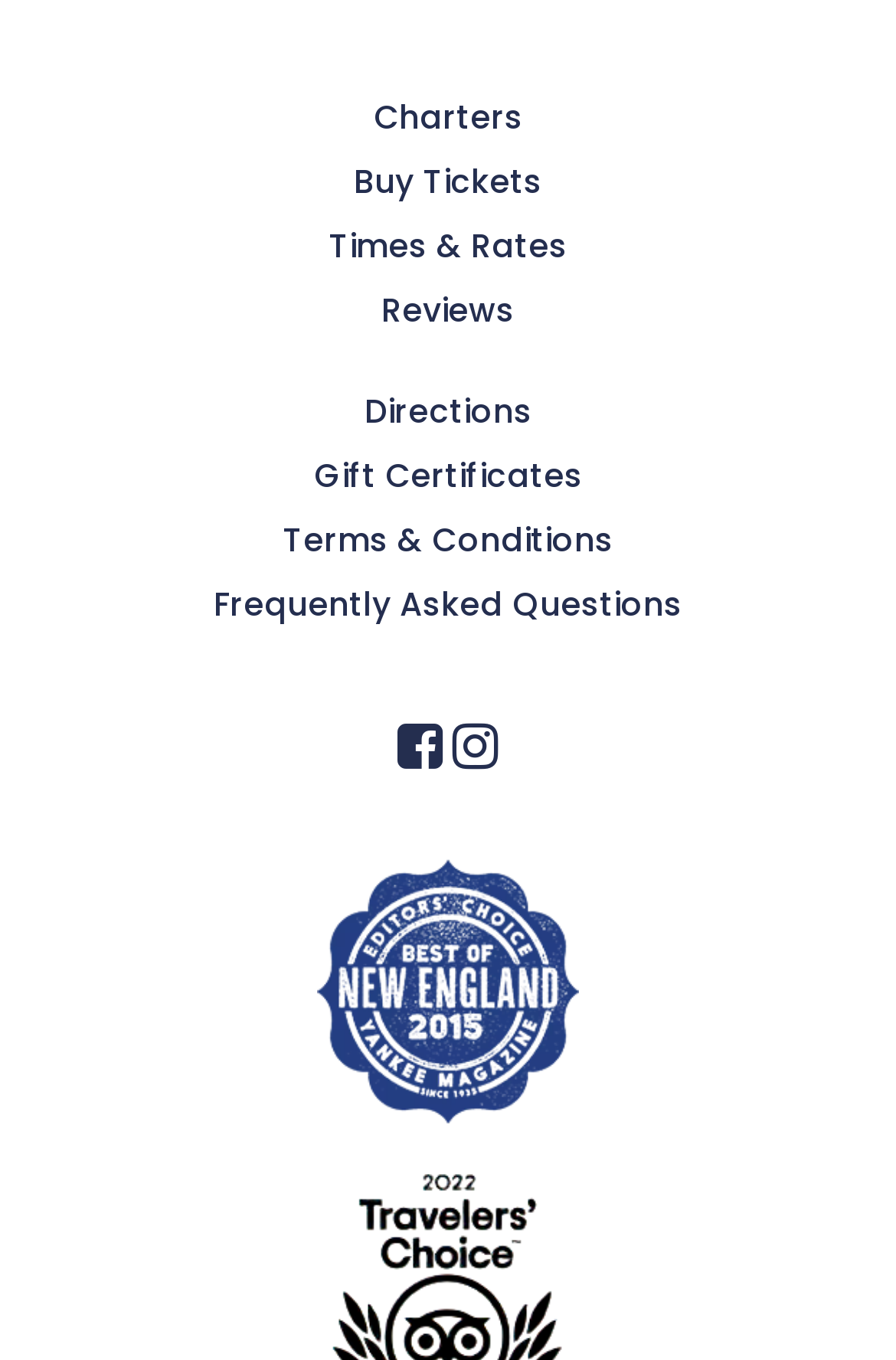Determine the bounding box coordinates (top-left x, top-left y, bottom-right x, bottom-right y) of the UI element described in the following text: Terms & Conditions

[0.315, 0.38, 0.685, 0.414]